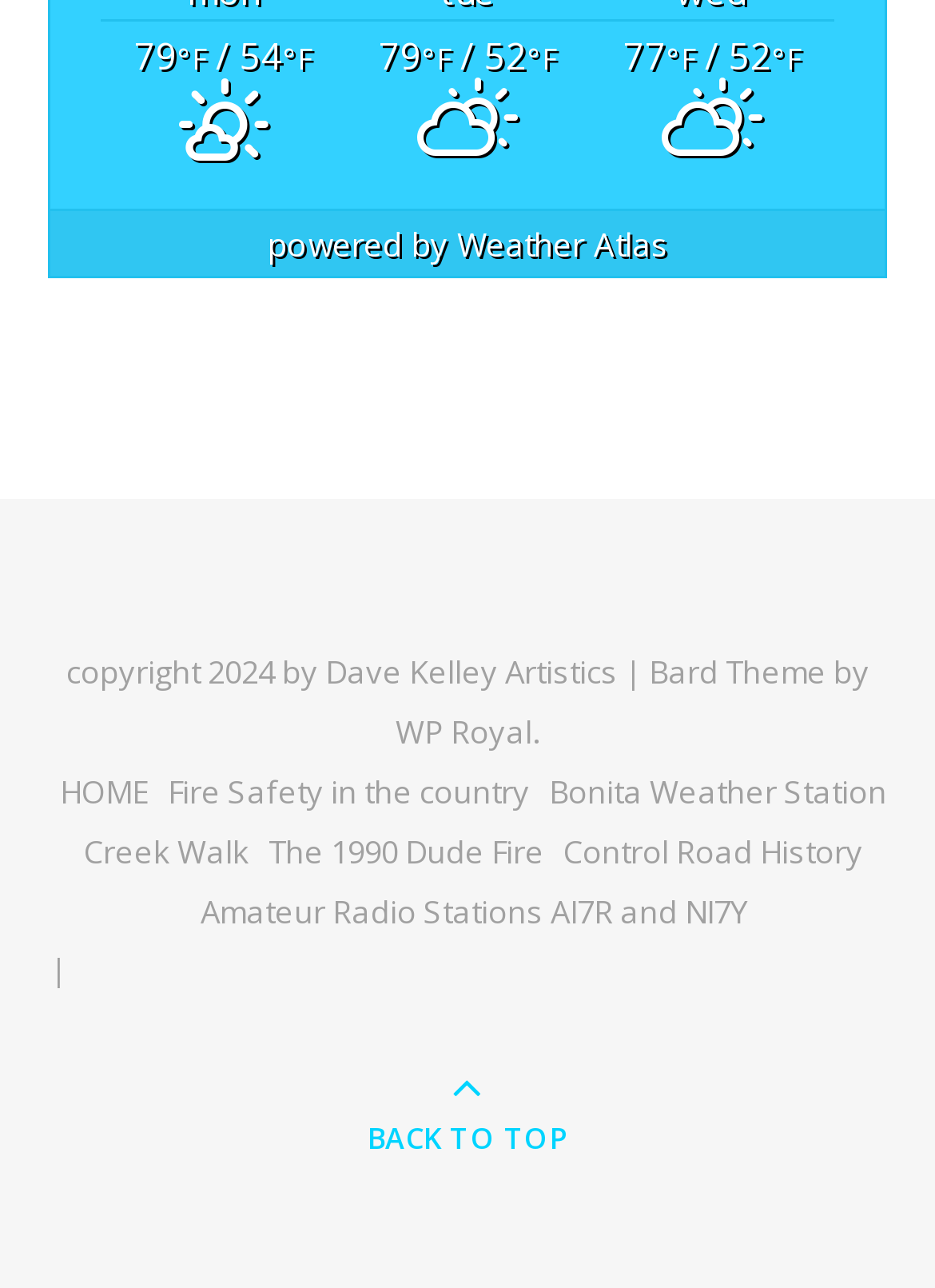Identify the bounding box coordinates for the UI element described as: "HOME".

[0.064, 0.599, 0.159, 0.632]